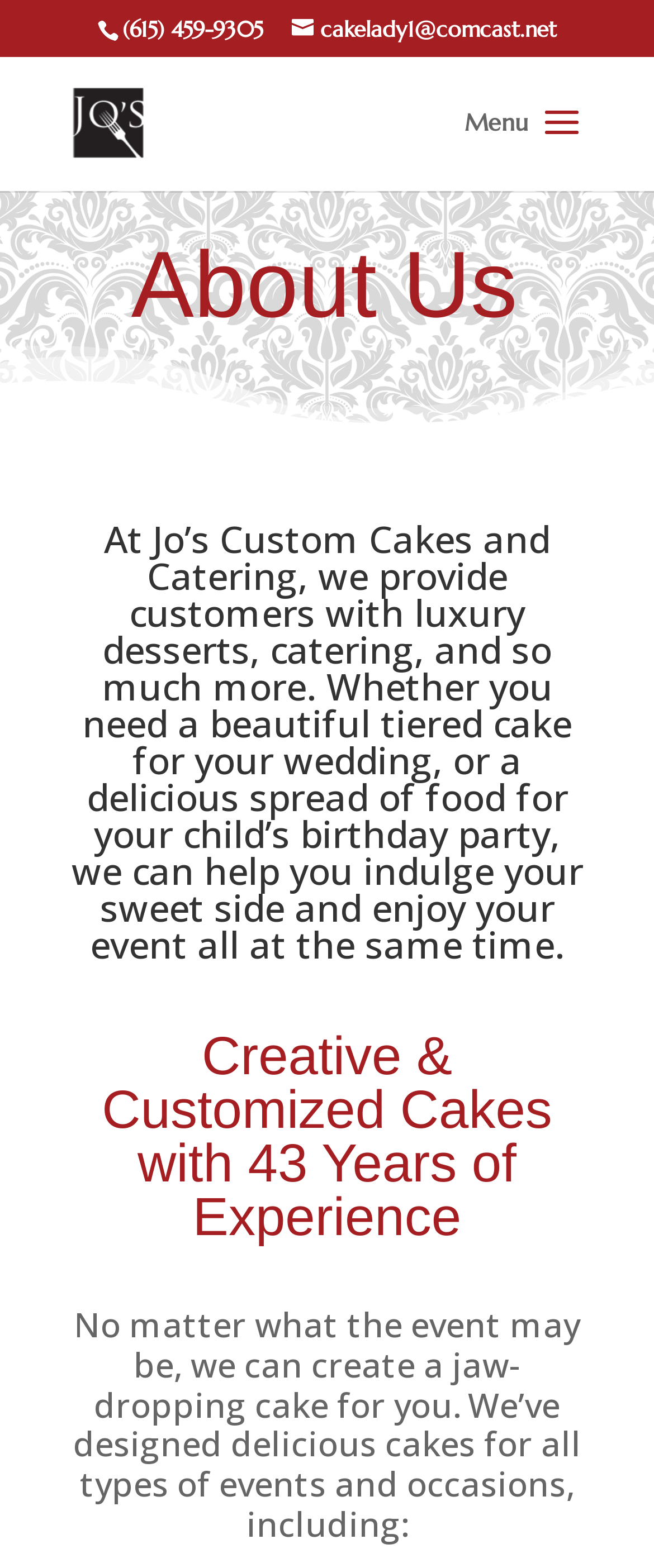Refer to the image and provide an in-depth answer to the question: 
What is the email address of Jo's Custom Cakes & Catering?

I found the email address by looking at the link element with the OCR text 'cakelady1@comcast.net' which is located at the top of the page.